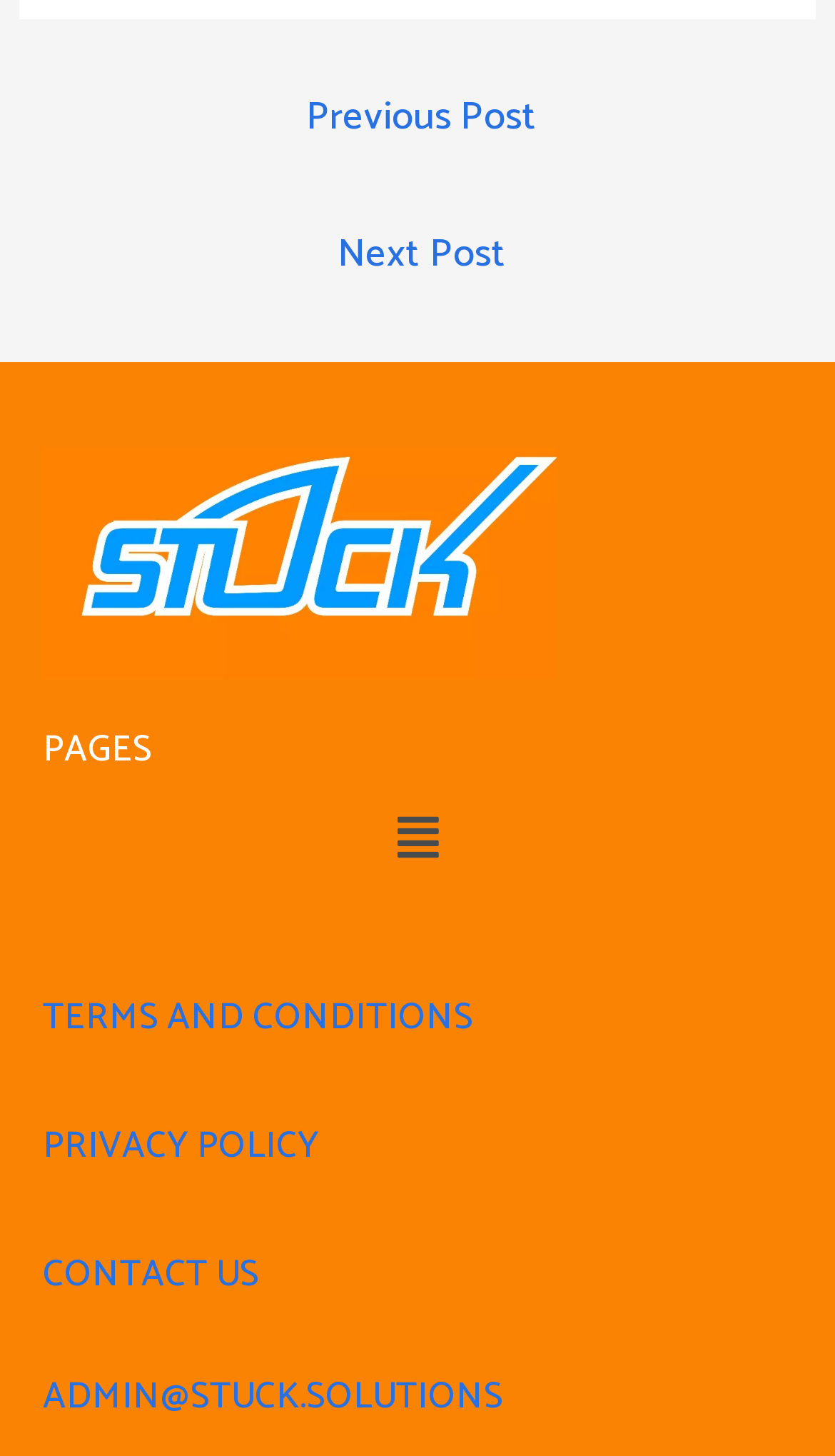Respond with a single word or phrase to the following question: What is the theme of the image?

Roadside Assistance